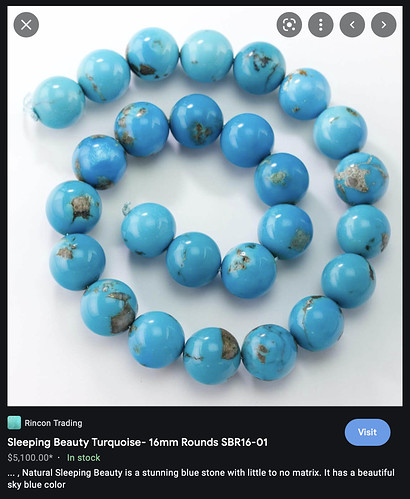Respond with a single word or phrase to the following question:
What is the size of each bead?

16mm